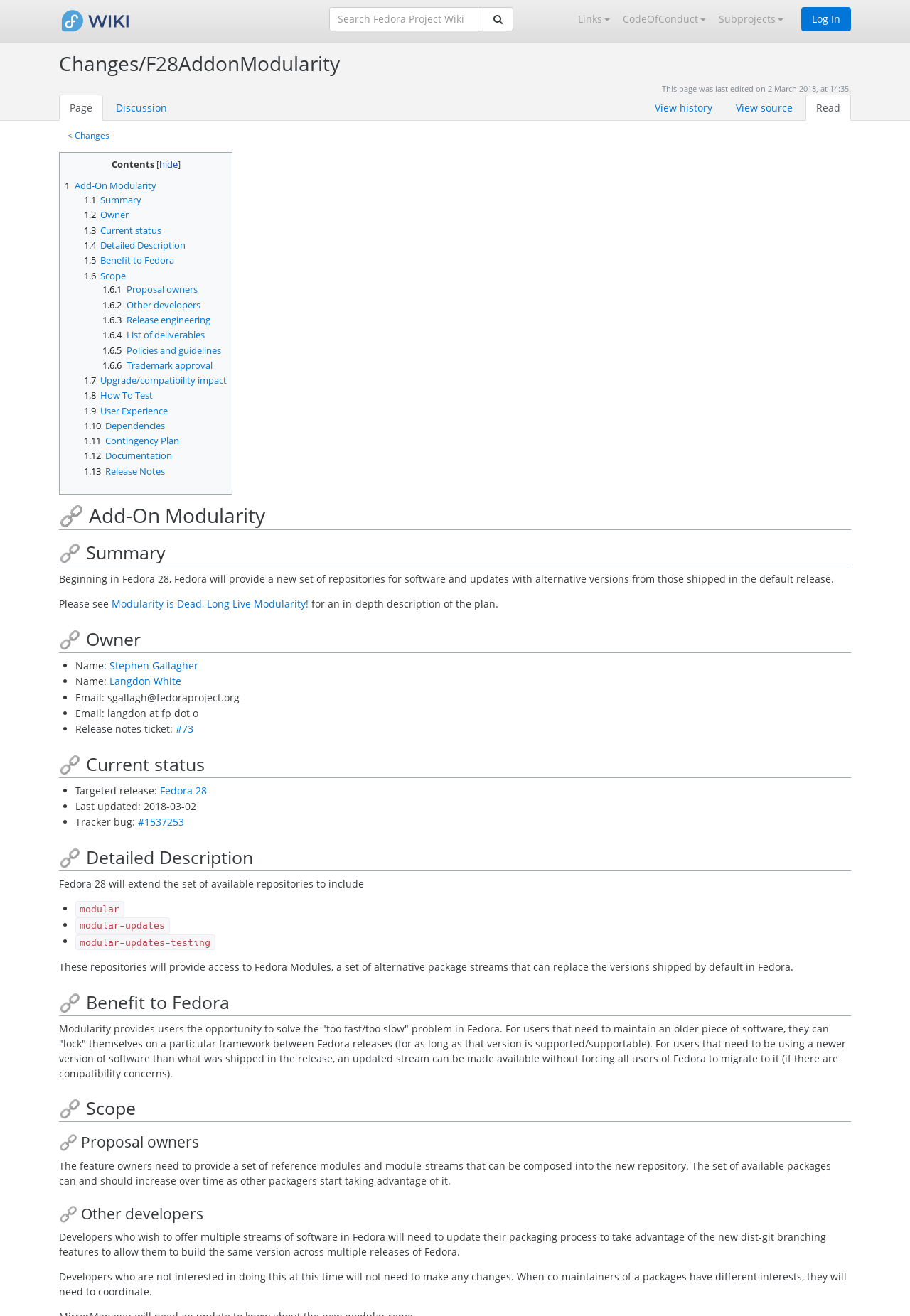What is the email address of the owner 'Langdon White'?
Answer the question with just one word or phrase using the image.

langdon at fp dot o